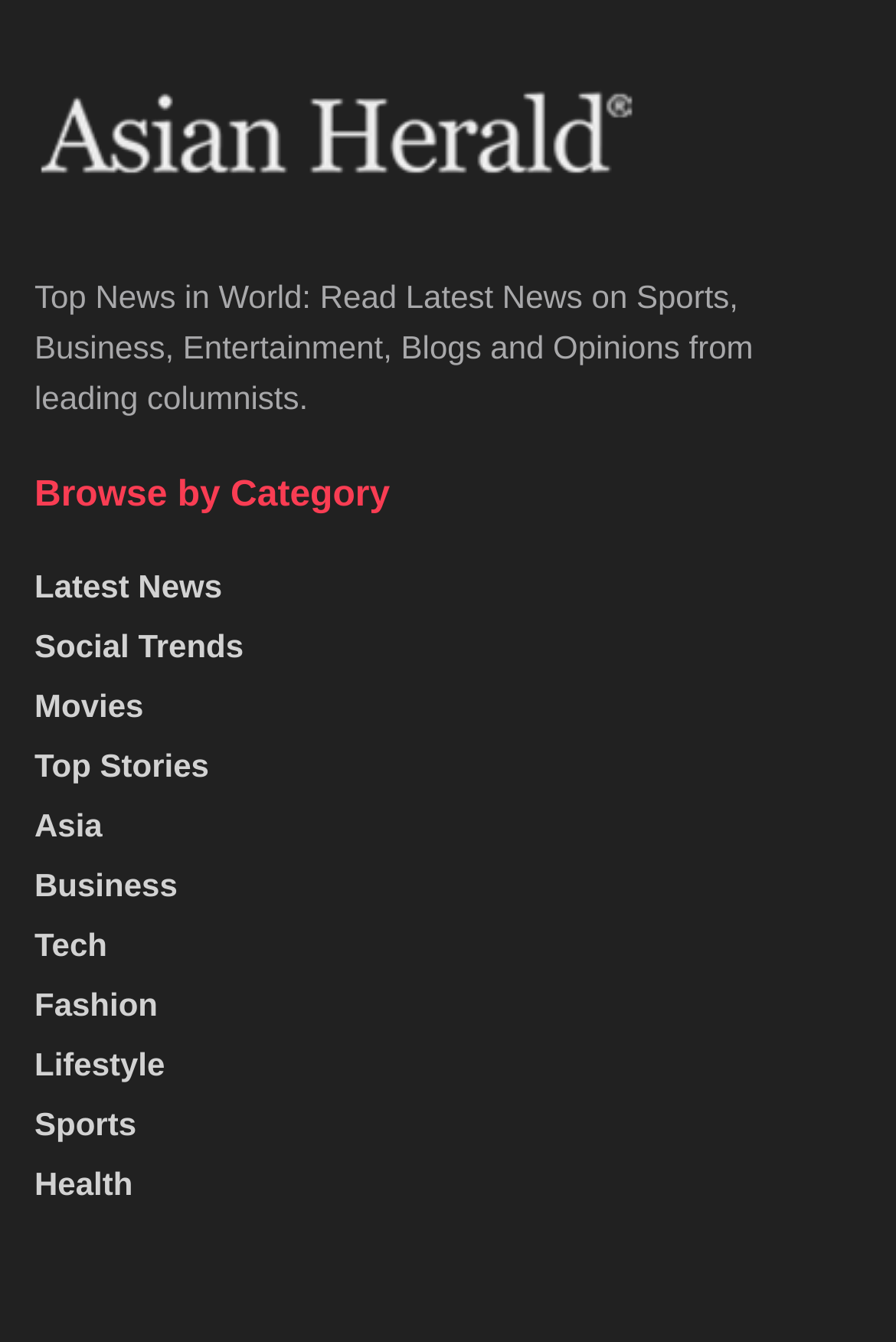Examine the image carefully and respond to the question with a detailed answer: 
What is the main topic of the news?

The main topic of the news can be inferred from the static text 'Top News in World: Read Latest News on Sports, Business, Entertainment, Blogs and Opinions from leading columnists.' which suggests that the webpage is primarily focused on world news.